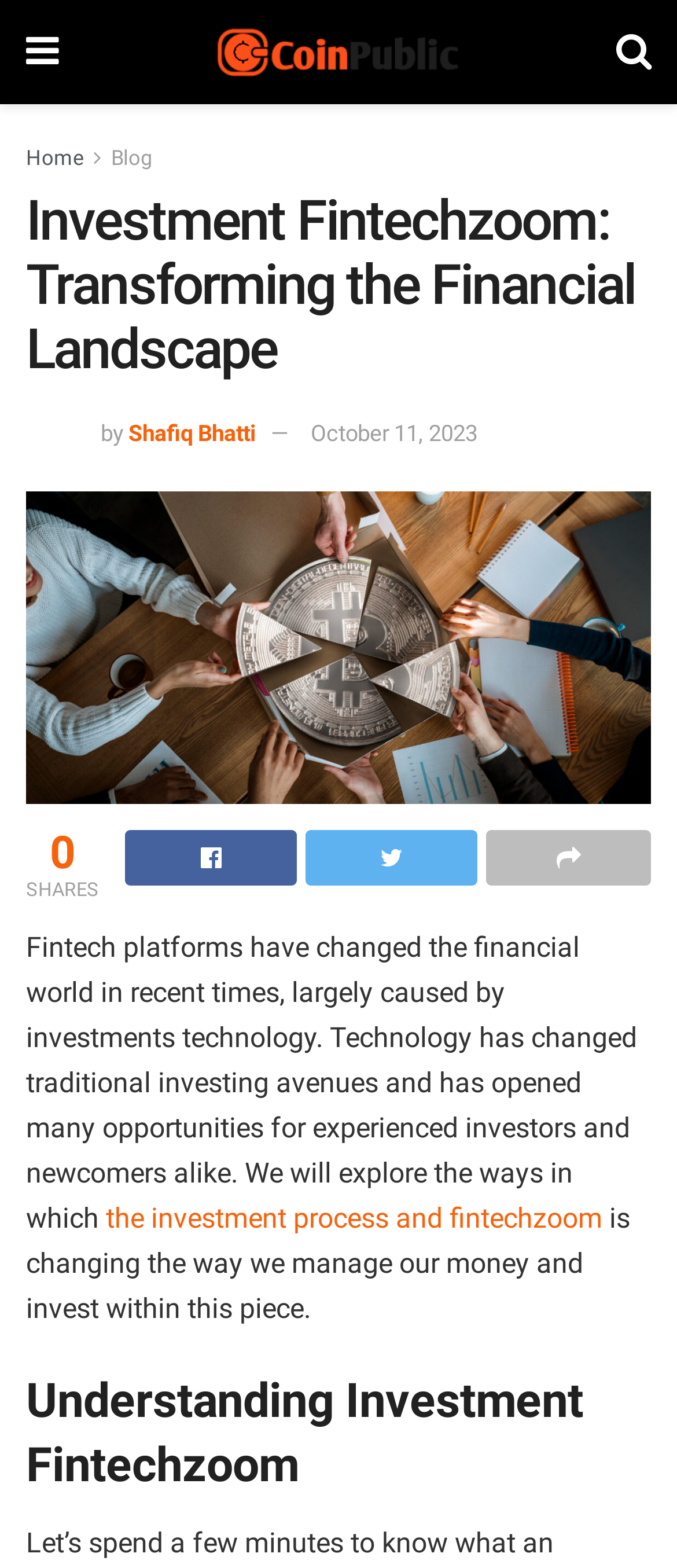Using the information in the image, give a detailed answer to the following question: What is the date of the article?

The date of the article can be found by looking at the section below the main heading, where it says the author's name followed by the date, which is October 11, 2023.